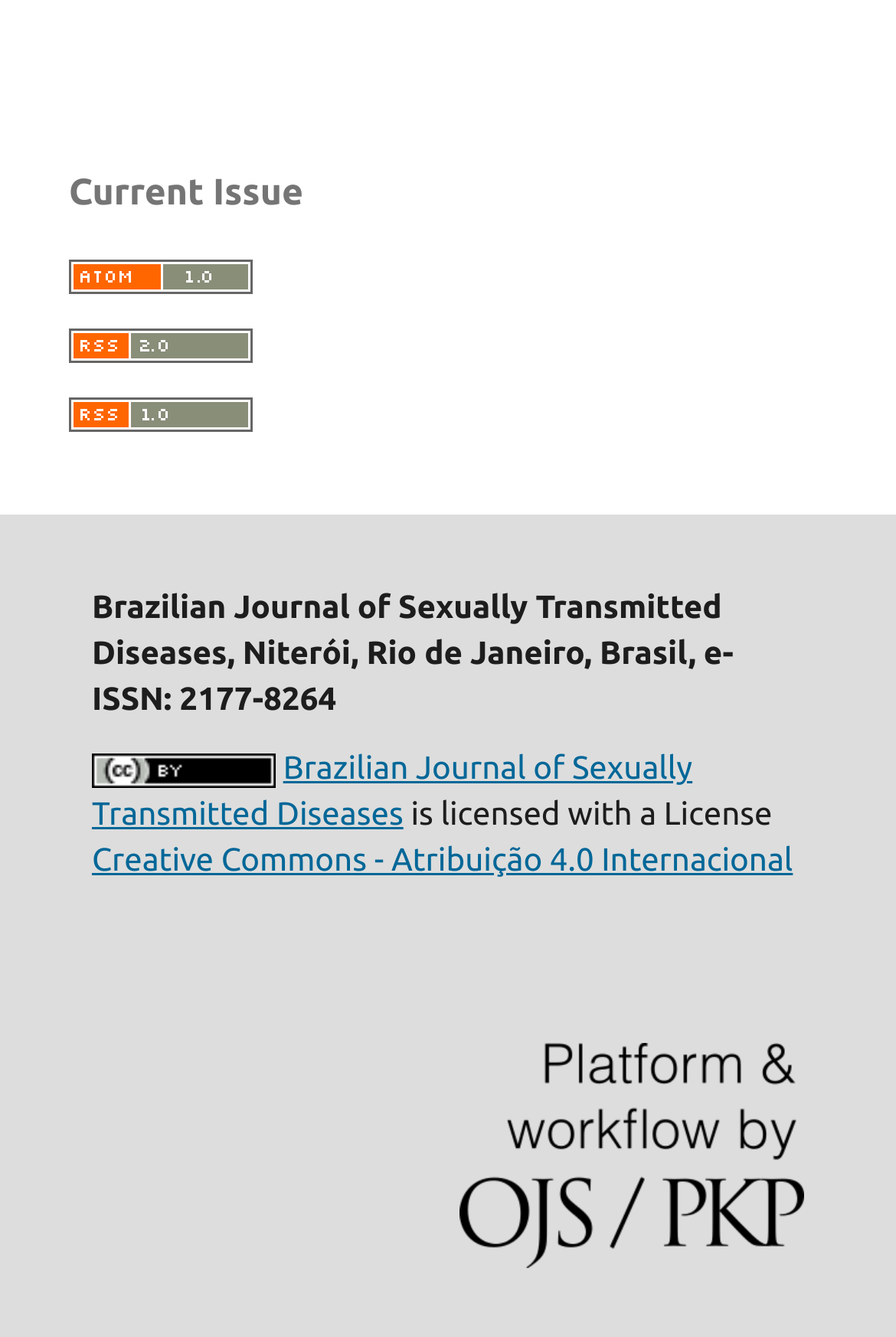Answer the question below in one word or phrase:
What is the name of the journal?

Brazilian Journal of Sexually Transmitted Diseases